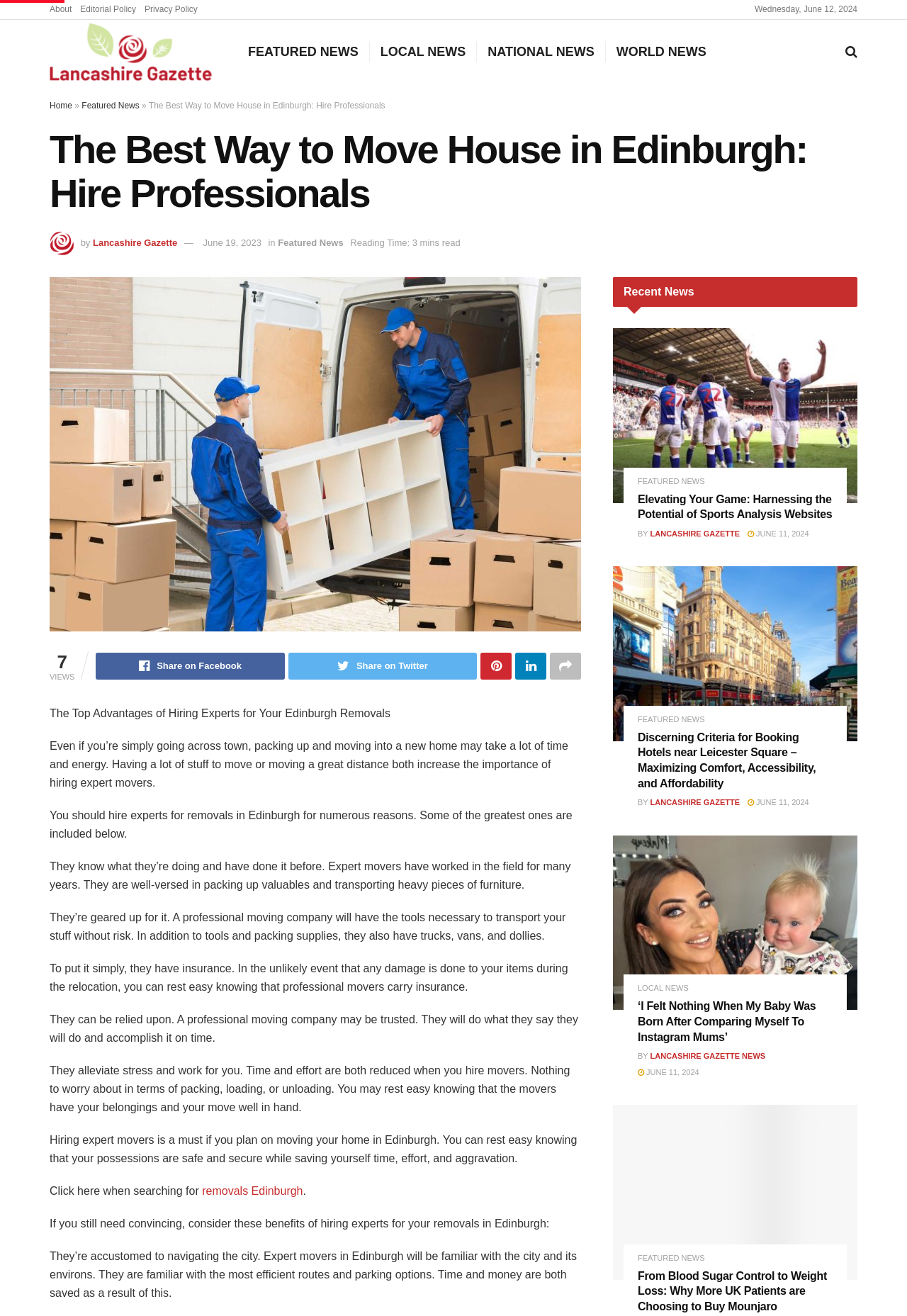Detail the various sections and features present on the webpage.

This webpage is an article from Lancashire Gazette, titled "The Best Way to Move House in Edinburgh: Hire Professionals". The article discusses the advantages of hiring experts for removals in Edinburgh. 

At the top of the page, there are several links to other sections of the website, including "About", "Editorial Policy", and "Privacy Policy". Below these links, the current date "Wednesday, June 12, 2024" is displayed. 

To the right of the date, there are links to different news categories, such as "FEATURED NEWS", "LOCAL NEWS", "NATIONAL NEWS", and "WORLD NEWS". 

Below these links, the article title "The Best Way to Move House in Edinburgh: Hire Professionals" is displayed in a large font, followed by a brief summary of the article. The article is divided into several sections, each discussing a different advantage of hiring expert movers, such as their experience, equipment, insurance, reliability, and ability to alleviate stress and work.

On the right side of the article, there are several social media links, including Facebook, Twitter, and others, allowing users to share the article. 

Below the article, there is a section titled "Recent News", which displays several recent news articles, each with a title, image, and brief summary. These articles are categorized as "FEATURED NEWS" and include topics such as football betting, sports analysis, and hotel booking. Each article has a "BY" label indicating the author, and a date label indicating the publication date.